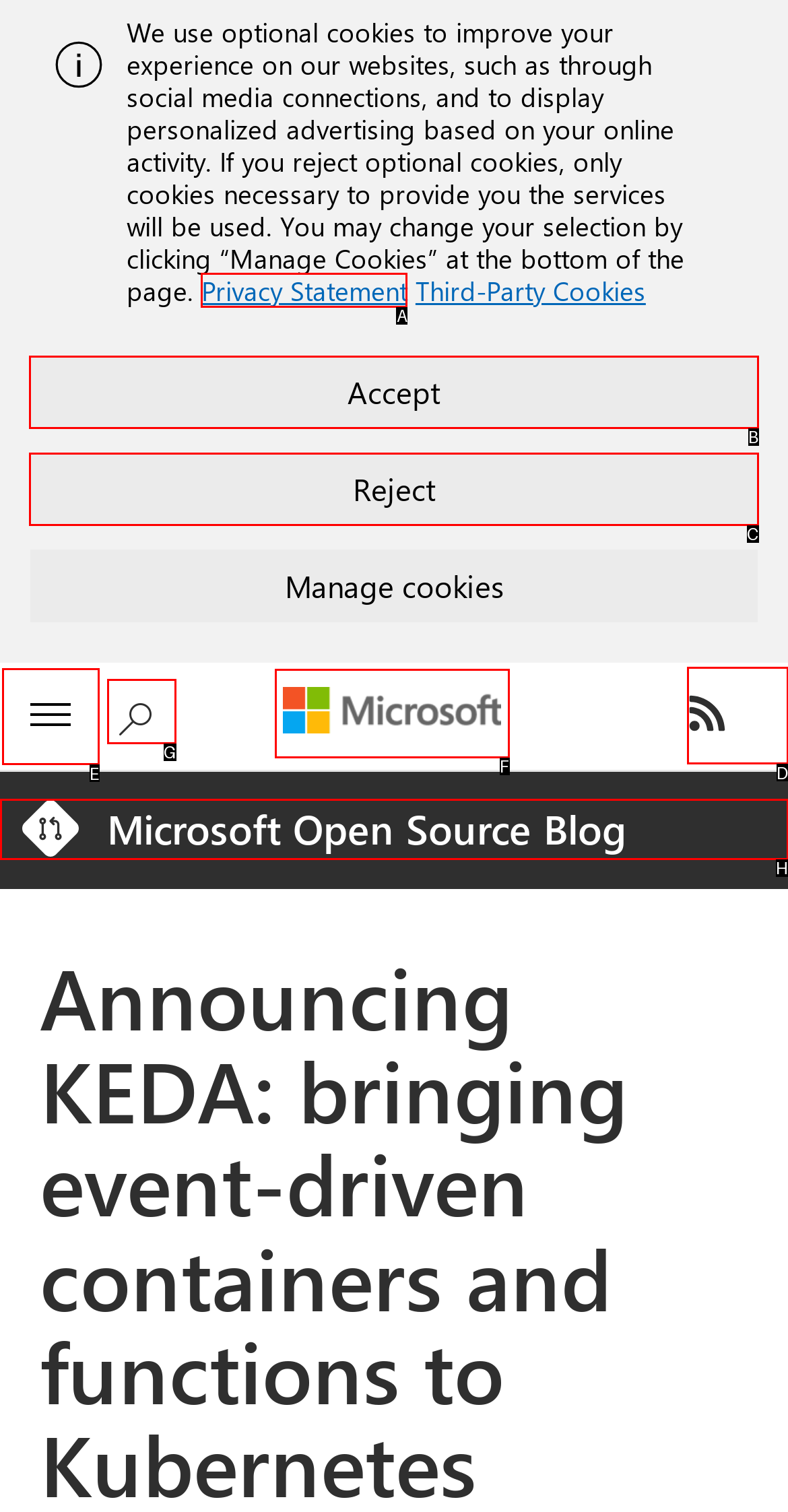Select the appropriate letter to fulfill the given instruction: Expand Microsoft products and services
Provide the letter of the correct option directly.

E